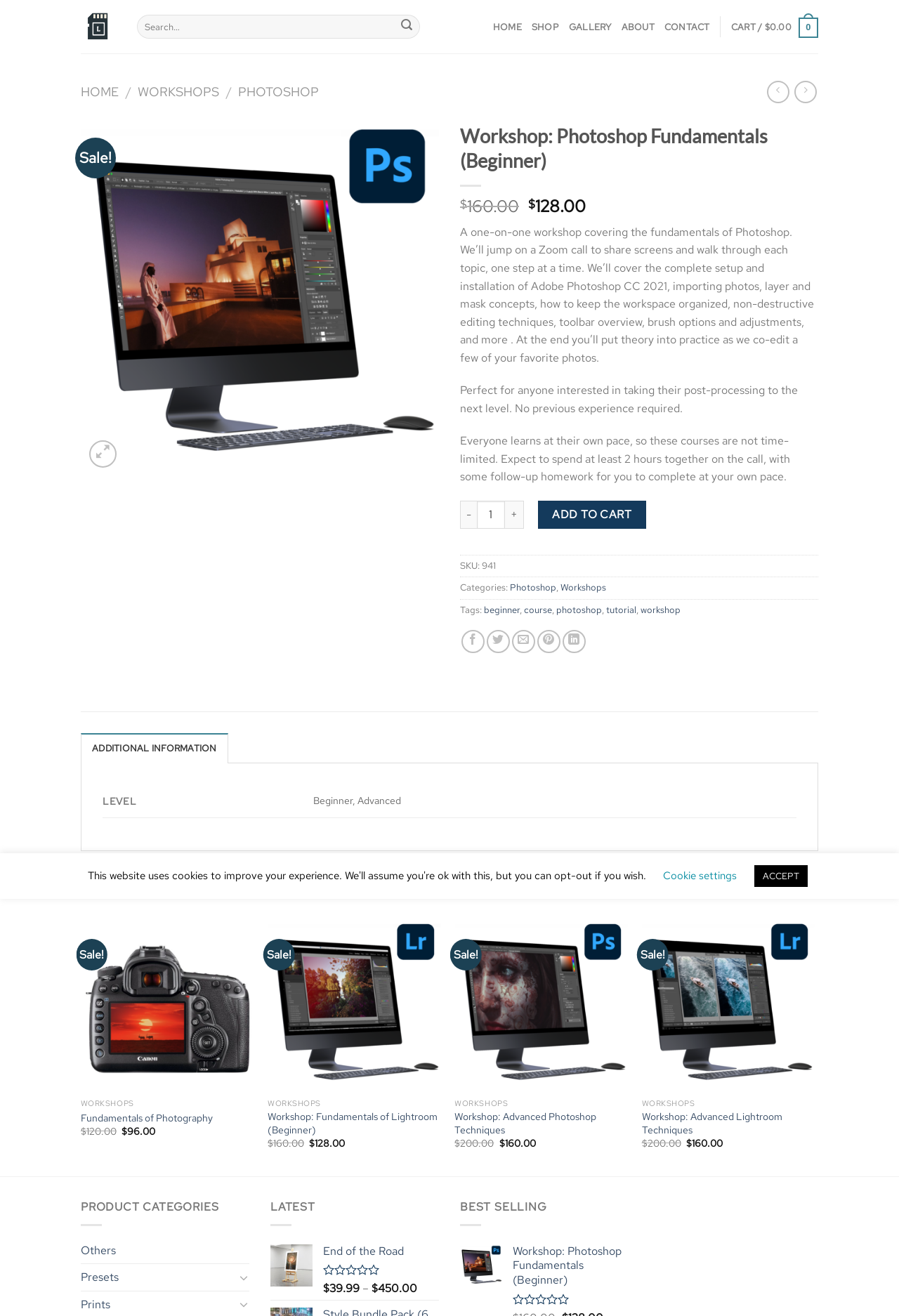Please specify the bounding box coordinates of the clickable region necessary for completing the following instruction: "Click on the Home link". The coordinates must consist of four float numbers between 0 and 1, i.e., [left, top, right, bottom].

None